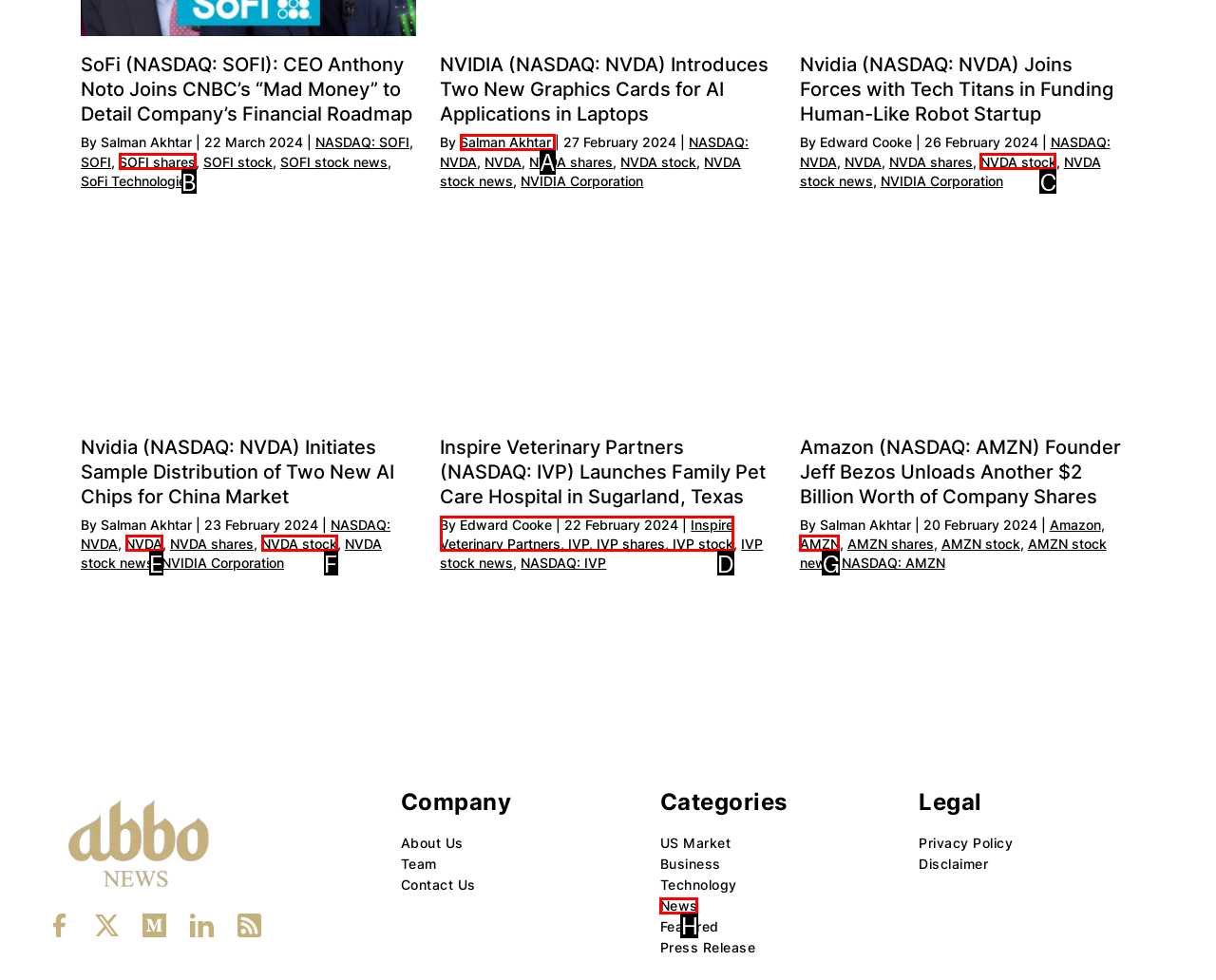Match the option to the description: AMZN
State the letter of the correct option from the available choices.

G